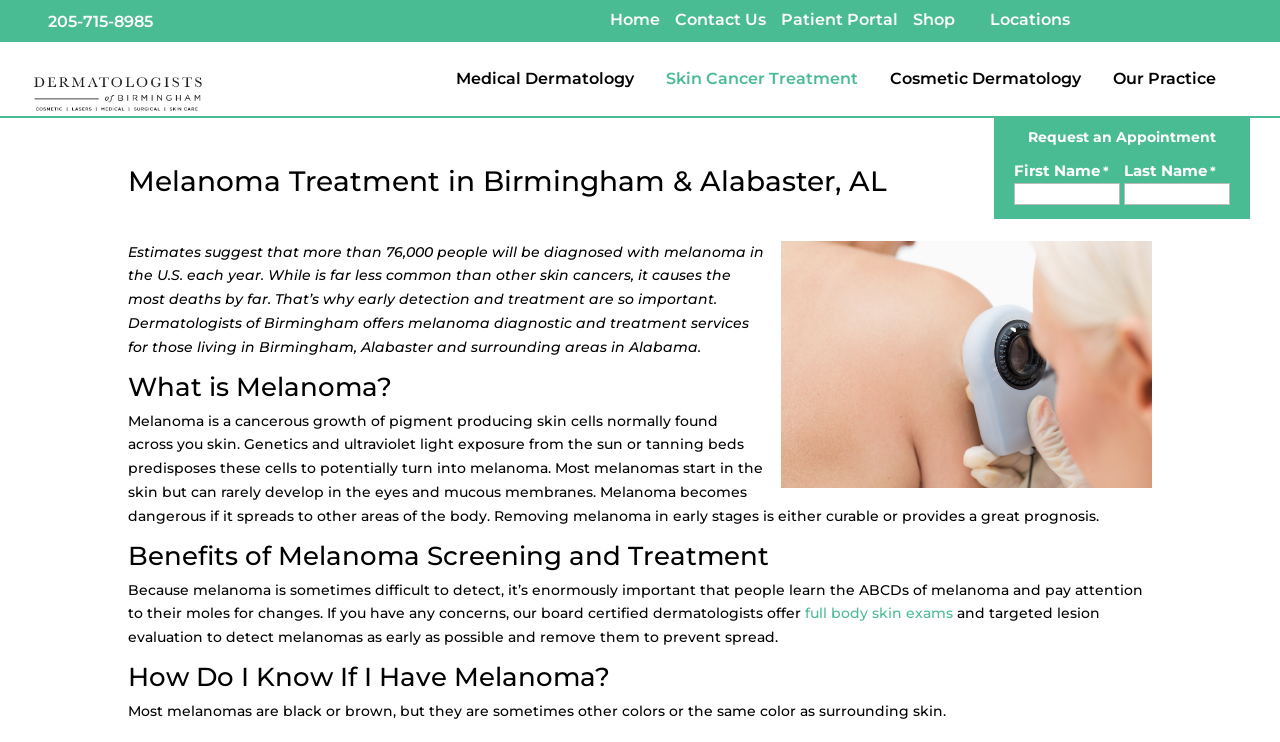Find and indicate the bounding box coordinates of the region you should select to follow the given instruction: "Learn more about melanoma treatment".

[0.1, 0.225, 0.9, 0.276]